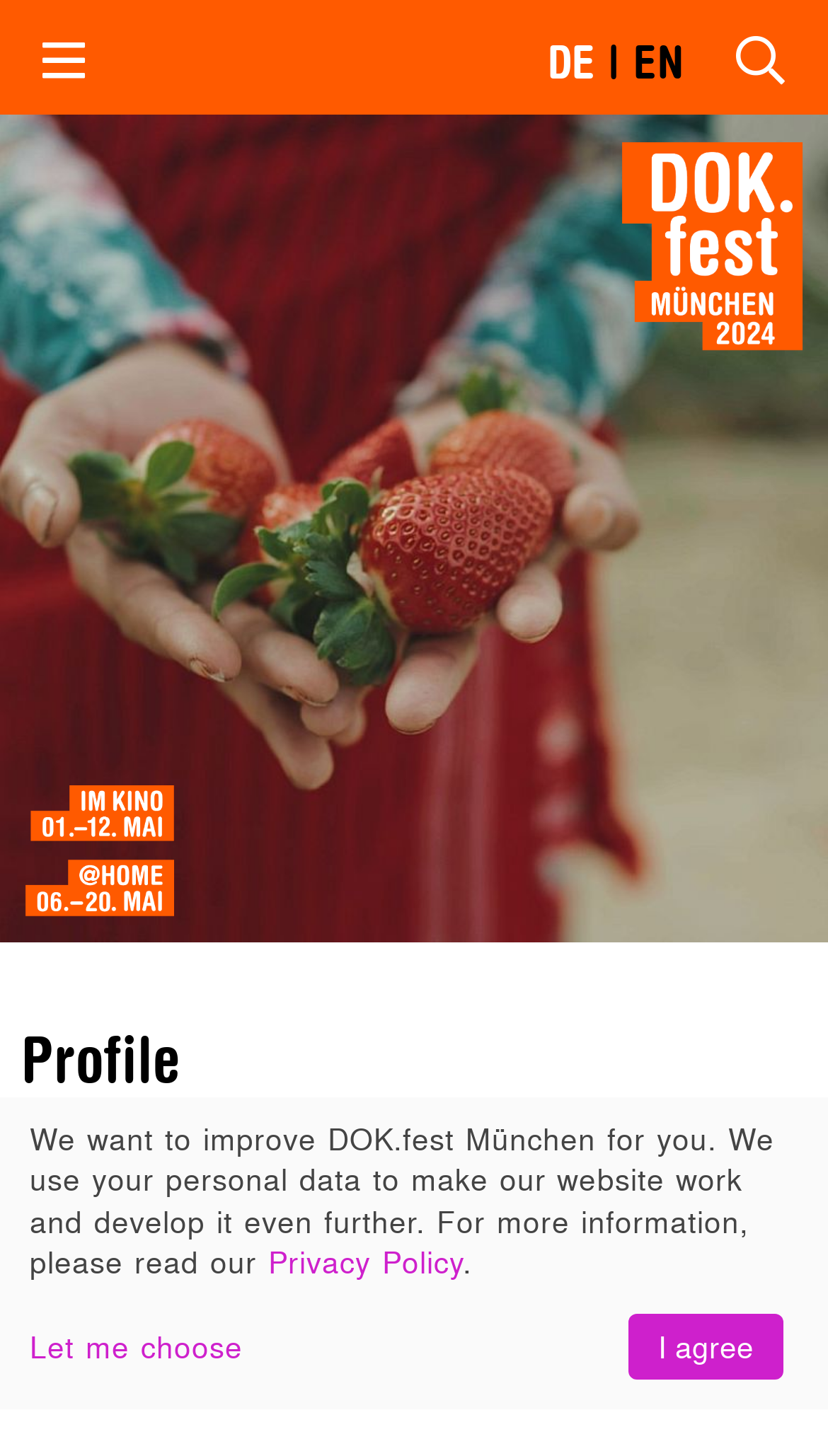Please determine the bounding box of the UI element that matches this description: Let me choose. The coordinates should be given as (top-left x, top-left y, bottom-right x, bottom-right y), with all values between 0 and 1.

[0.036, 0.911, 0.741, 0.94]